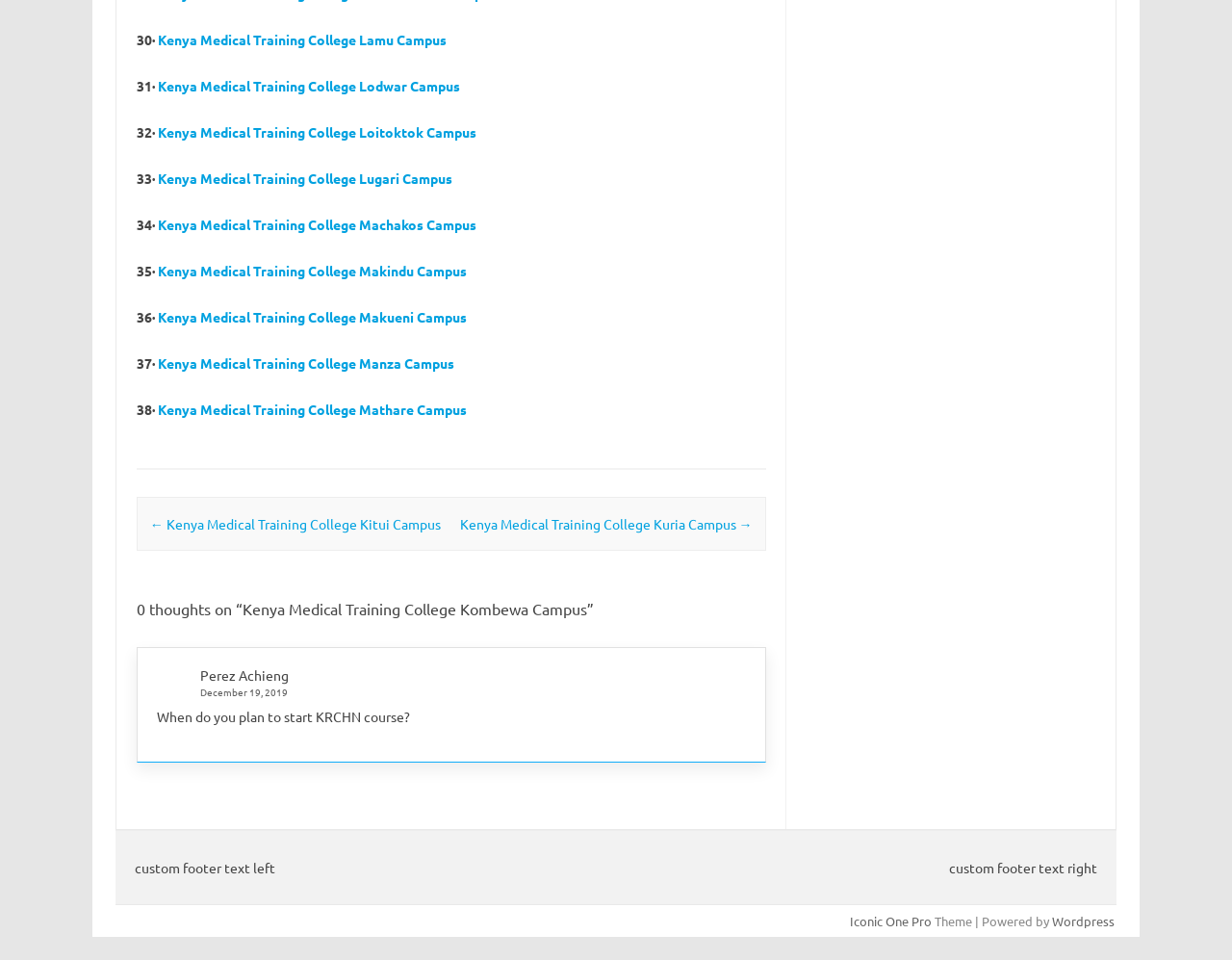Please identify the bounding box coordinates of the clickable region that I should interact with to perform the following instruction: "Click on Wordpress". The coordinates should be expressed as four float numbers between 0 and 1, i.e., [left, top, right, bottom].

[0.854, 0.95, 0.905, 0.967]